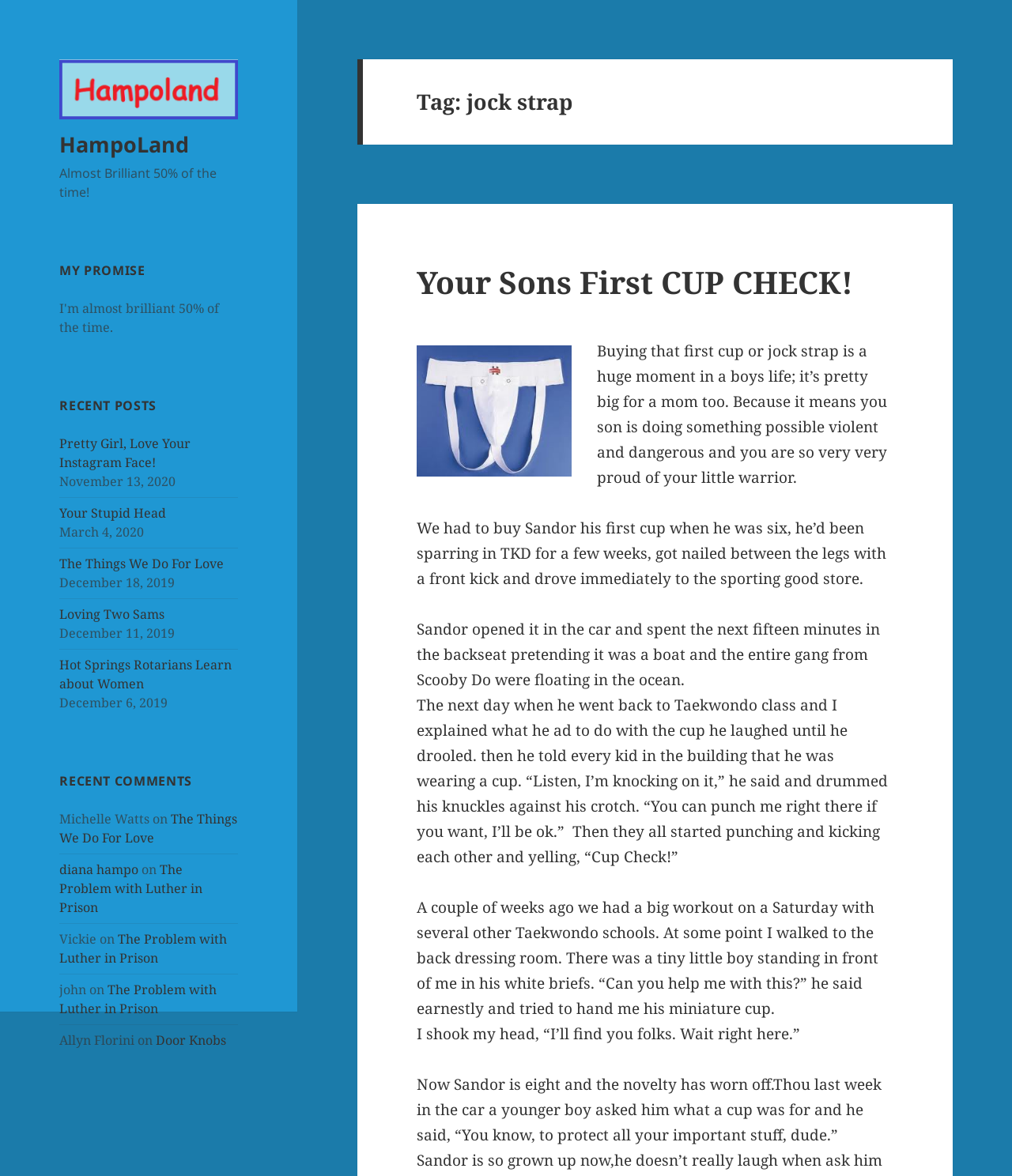Locate the bounding box coordinates of the clickable part needed for the task: "Read the recent post 'Pretty Girl, Love Your Instagram Face!'".

[0.059, 0.37, 0.189, 0.401]